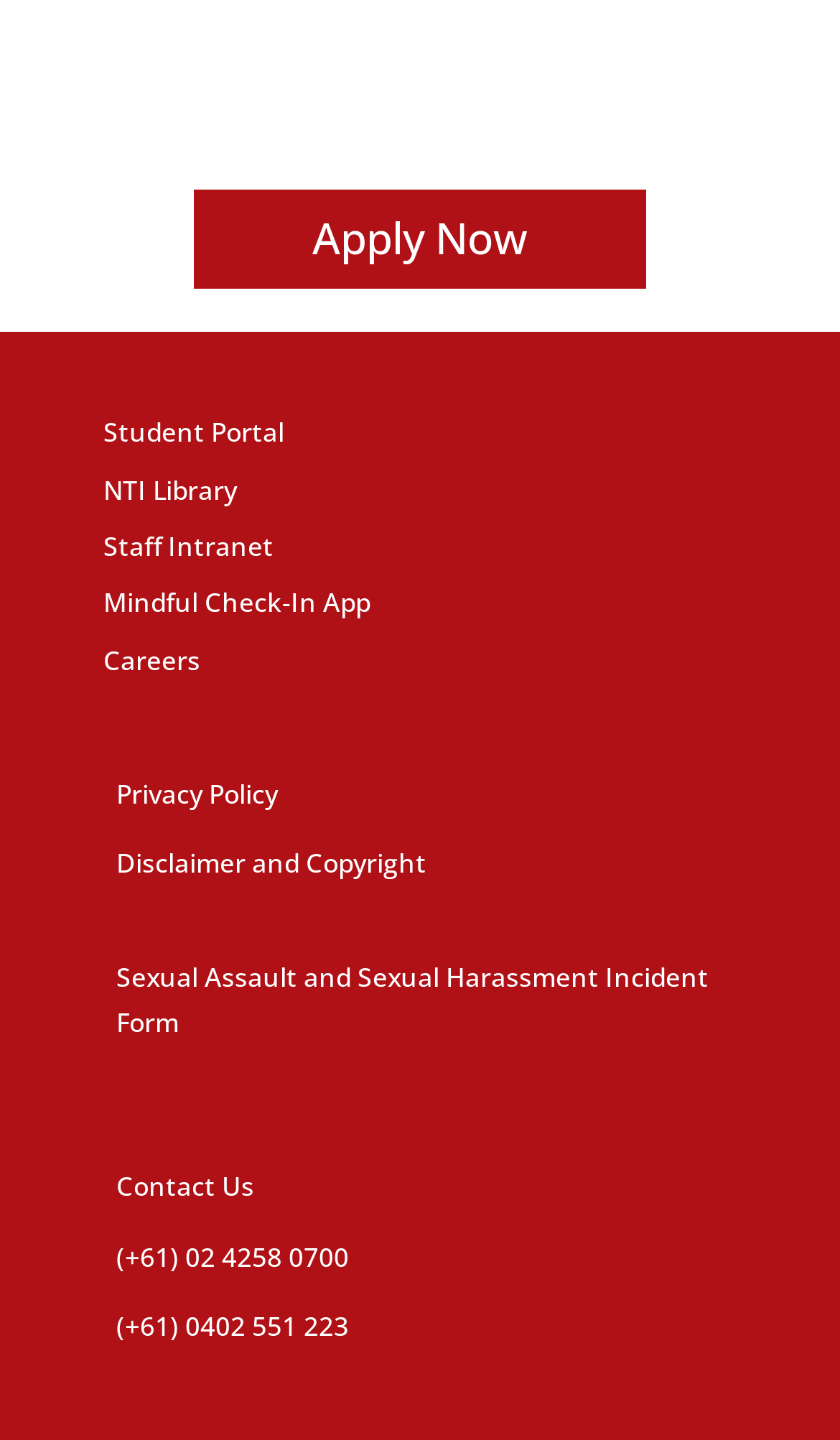What is the first link on the webpage?
Please provide a single word or phrase in response based on the screenshot.

Apply Now